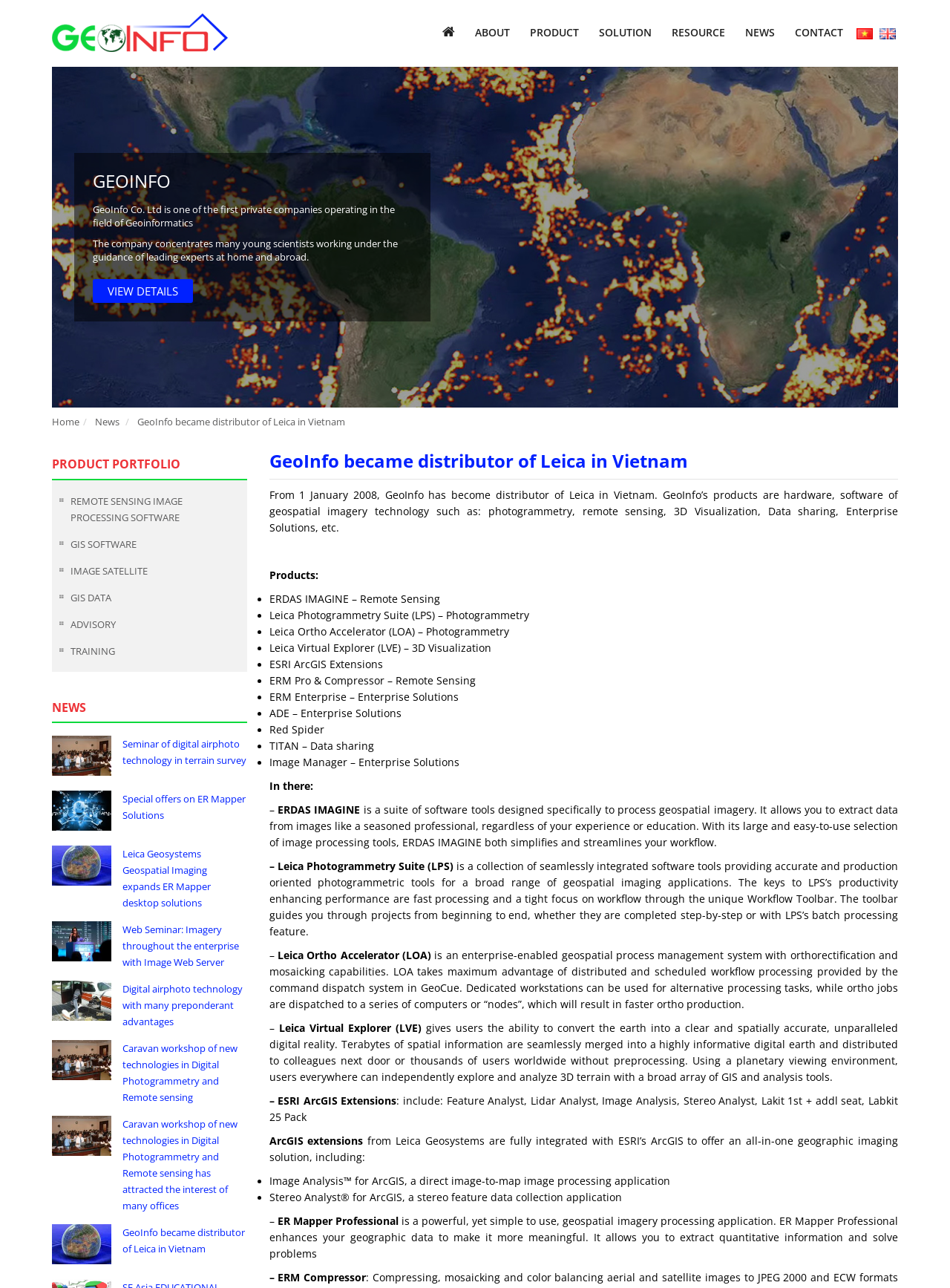Extract the main heading from the webpage content.

GeoInfo became distributor of Leica in Vietnam